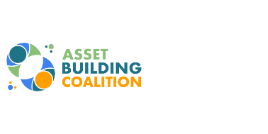Describe all the elements in the image extensively.

The image displays the logo of the Asset Building Coalition, featuring a vibrant and colorful design. The logo incorporates circular shapes in various shades of blue, green, and orange, symbolizing collaboration and community. Prominently, the text "ASSET BUILDING COALITION" is integrated into the design, with "ASSET" in a bold green, "BUILDING" in a striking blue, and "COALITION" in a warm orange. This visual representation emphasizes the coalition's mission to empower individuals and families in Forsyth County, North Carolina, by providing access to essential financial resources and support for achieving their goals. The overall composition reflects a commitment to positive impact and resource accessibility.